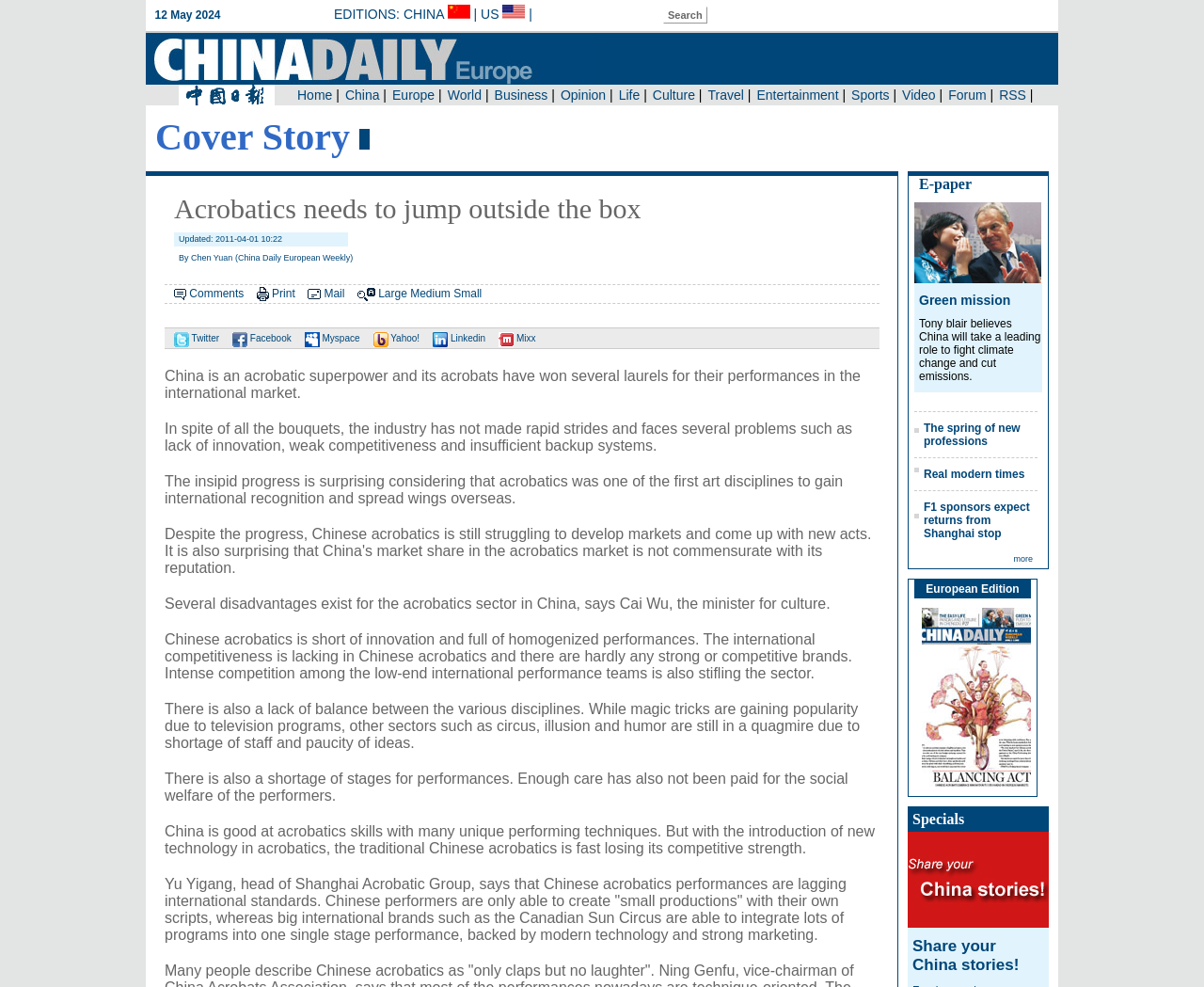Please find and report the bounding box coordinates of the element to click in order to perform the following action: "Click the 'E-paper' link". The coordinates should be expressed as four float numbers between 0 and 1, in the format [left, top, right, bottom].

[0.759, 0.236, 0.865, 0.252]